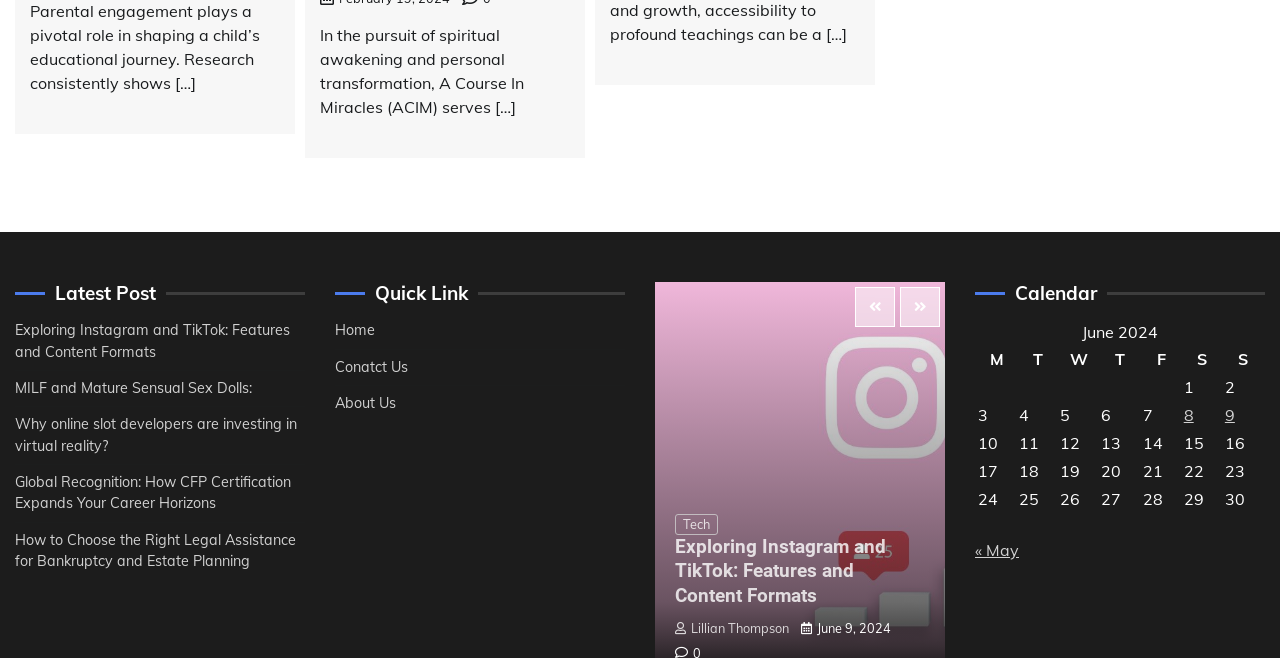Determine the bounding box coordinates of the clickable element to complete this instruction: "Check the calendar for June 2024". Provide the coordinates in the format of four float numbers between 0 and 1, [left, top, right, bottom].

[0.762, 0.487, 0.988, 0.781]